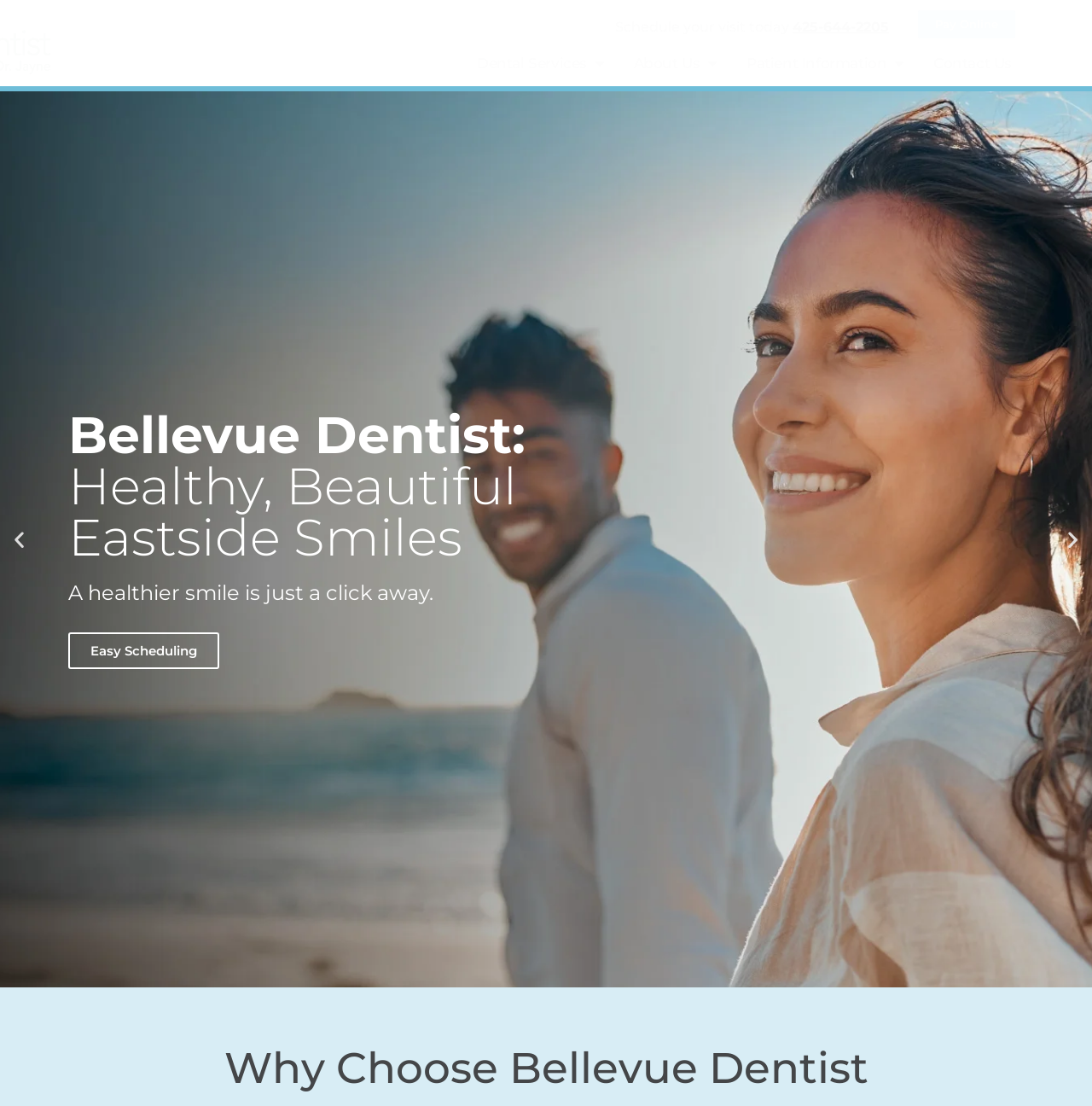How many slides are there in the slideshow?
Please answer the question with a single word or phrase, referencing the image.

At least 2